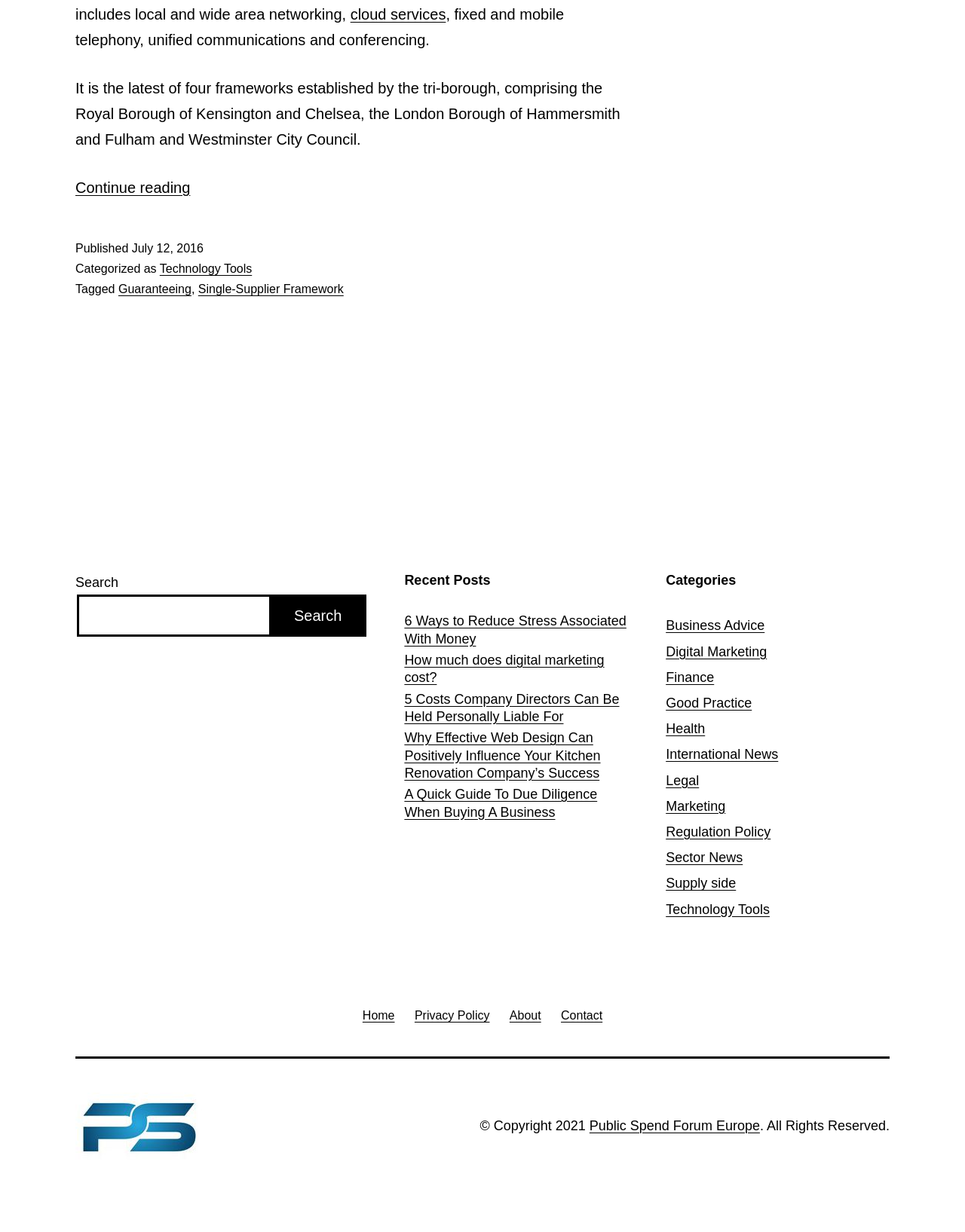Locate the bounding box coordinates of the area you need to click to fulfill this instruction: 'Visit the Public Spend Forum'. The coordinates must be in the form of four float numbers ranging from 0 to 1: [left, top, right, bottom].

[0.078, 0.904, 0.21, 0.921]